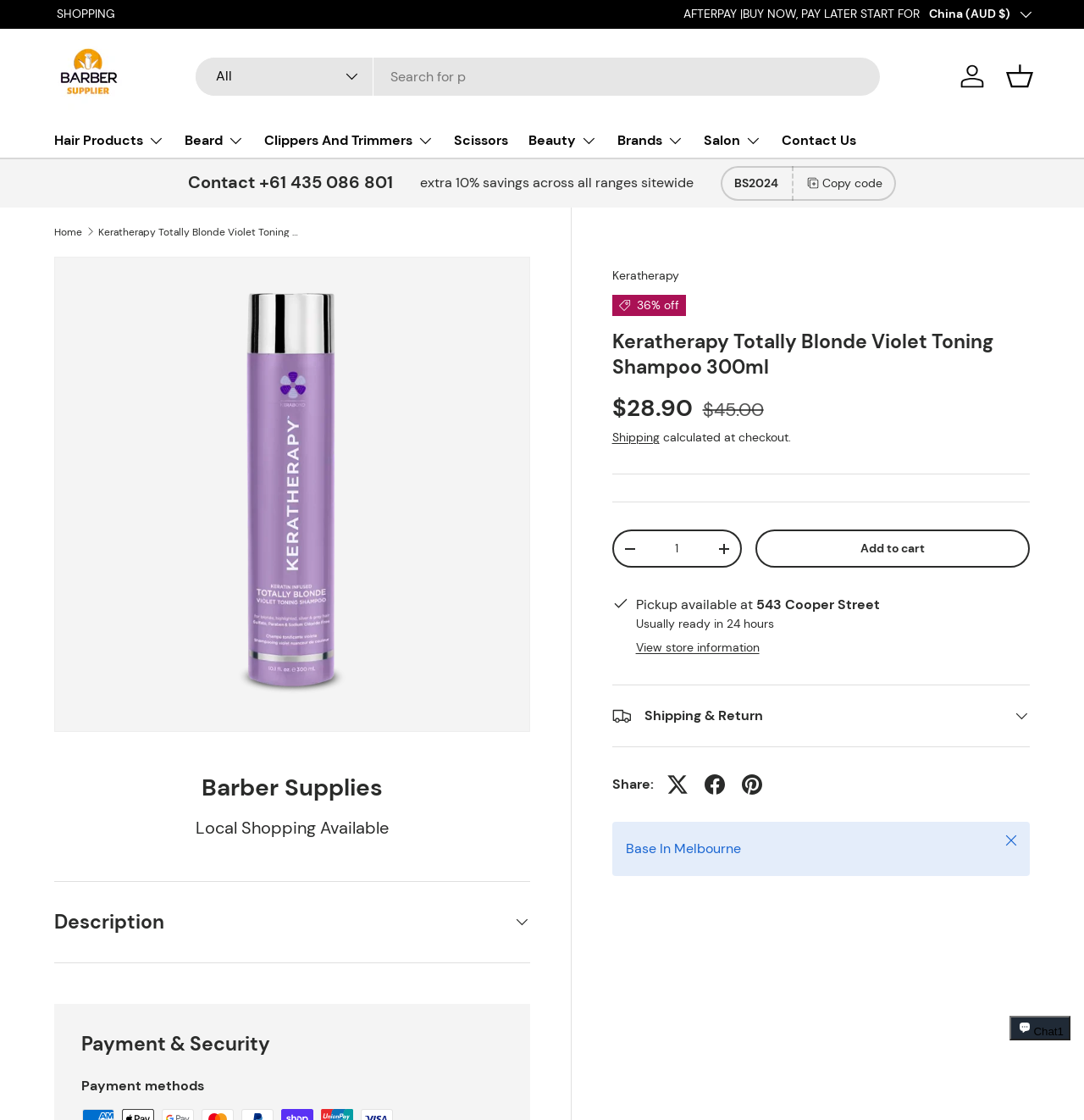Extract the primary header of the webpage and generate its text.

Keratherapy Totally Blonde Violet Toning Shampoo 300ml